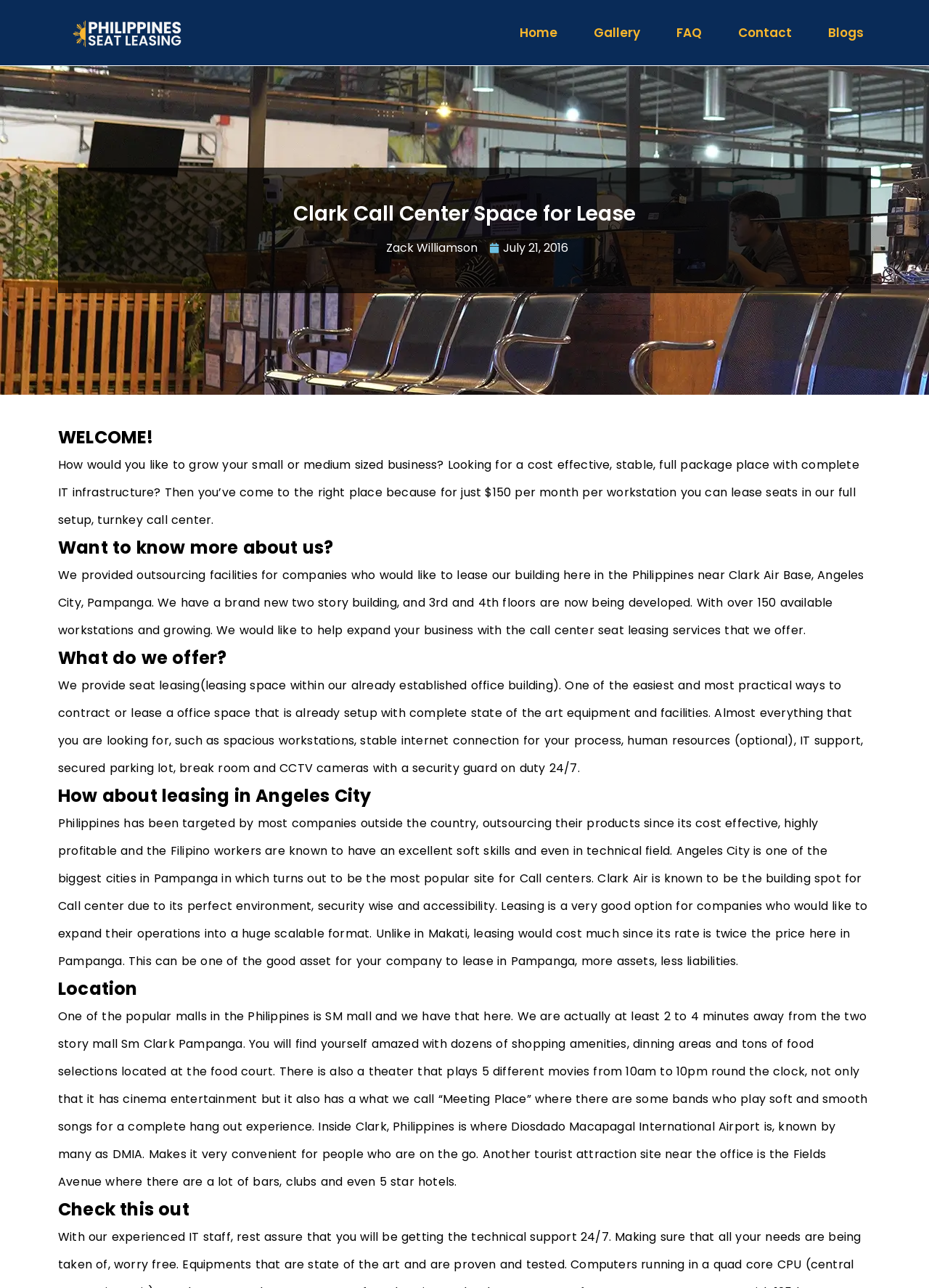What is the name of the street with bars, clubs, and 5-star hotels?
Please answer the question as detailed as possible based on the image.

The answer can be found in the StaticText element with the text 'One of the popular malls in the Philippines is SM mall and we have that here ...'. It mentions that another tourist attraction site near the office is the Fields Avenue where there are a lot of bars, clubs, and even 5-star hotels.